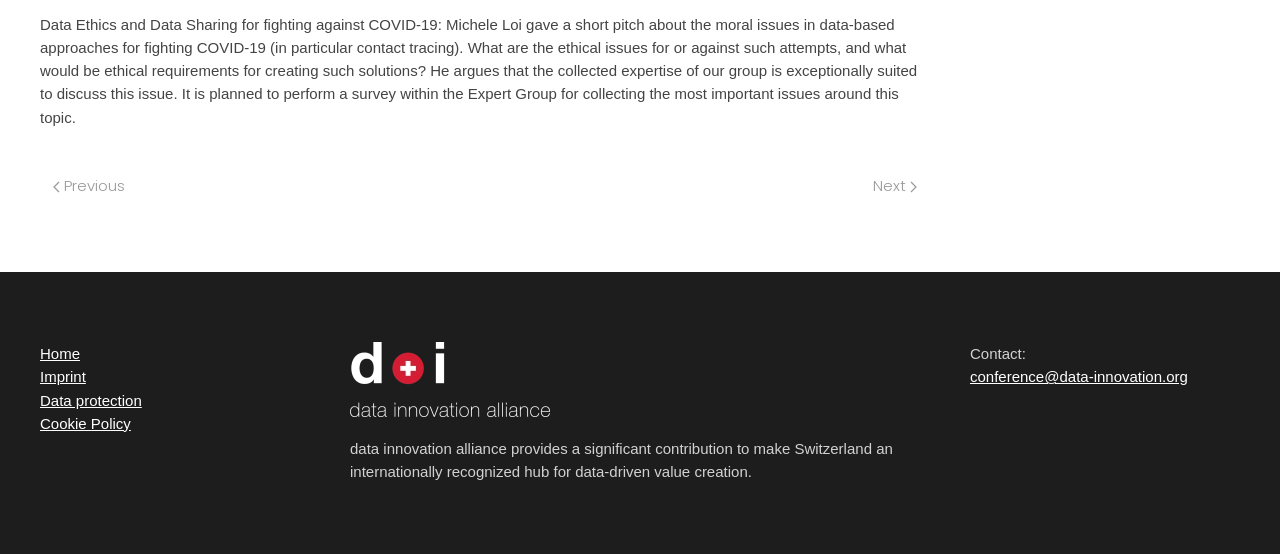Answer the question with a brief word or phrase:
What is the purpose of the data innovation alliance?

To make Switzerland a hub for data-driven value creation